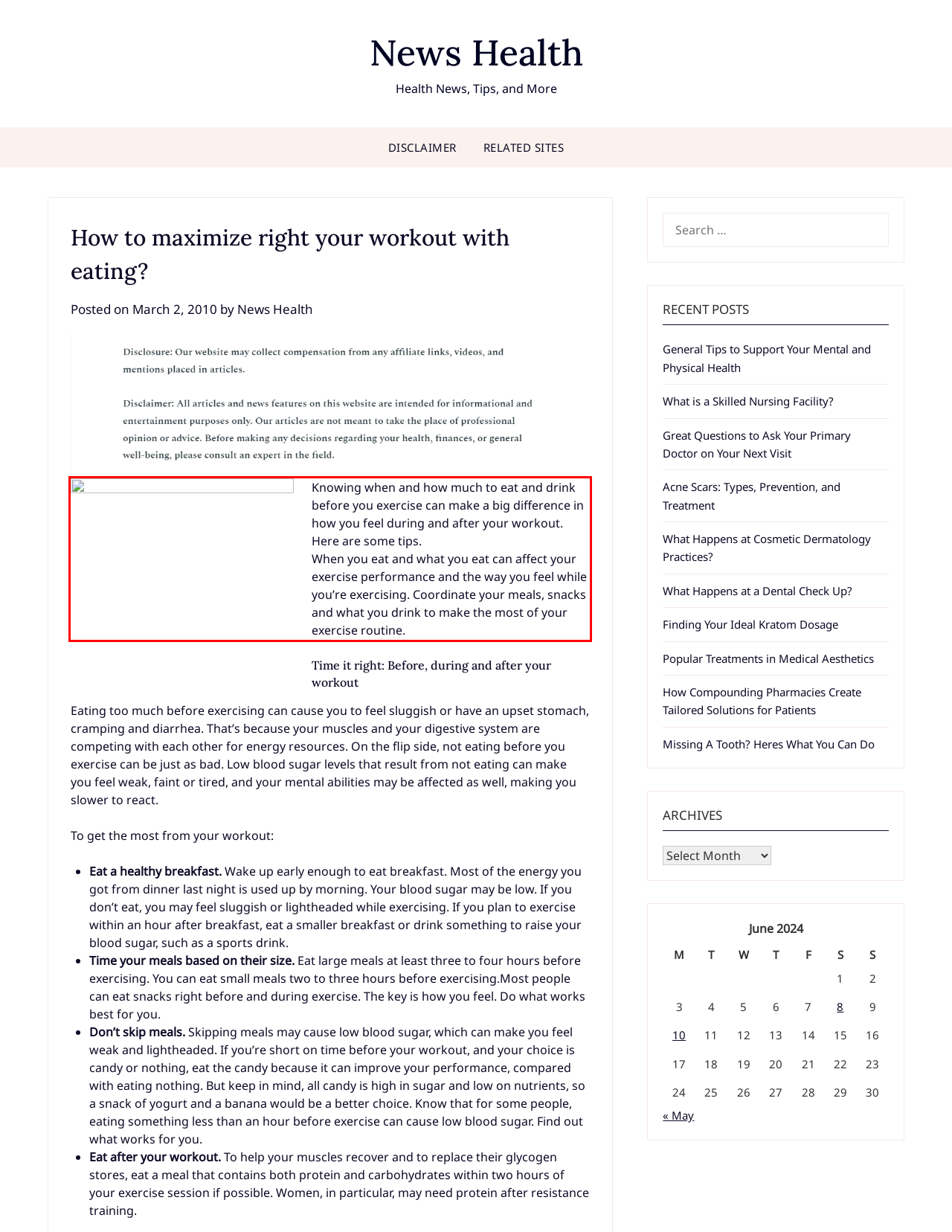Please identify the text within the red rectangular bounding box in the provided webpage screenshot.

Knowing when and how much to eat and drink before you exercise can make a big difference in how you feel during and after your workout. Here are some tips. When you eat and what you eat can affect your exercise performance and the way you feel while you’re exercising. Coordinate your meals, snacks and what you drink to make the most of your exercise routine.